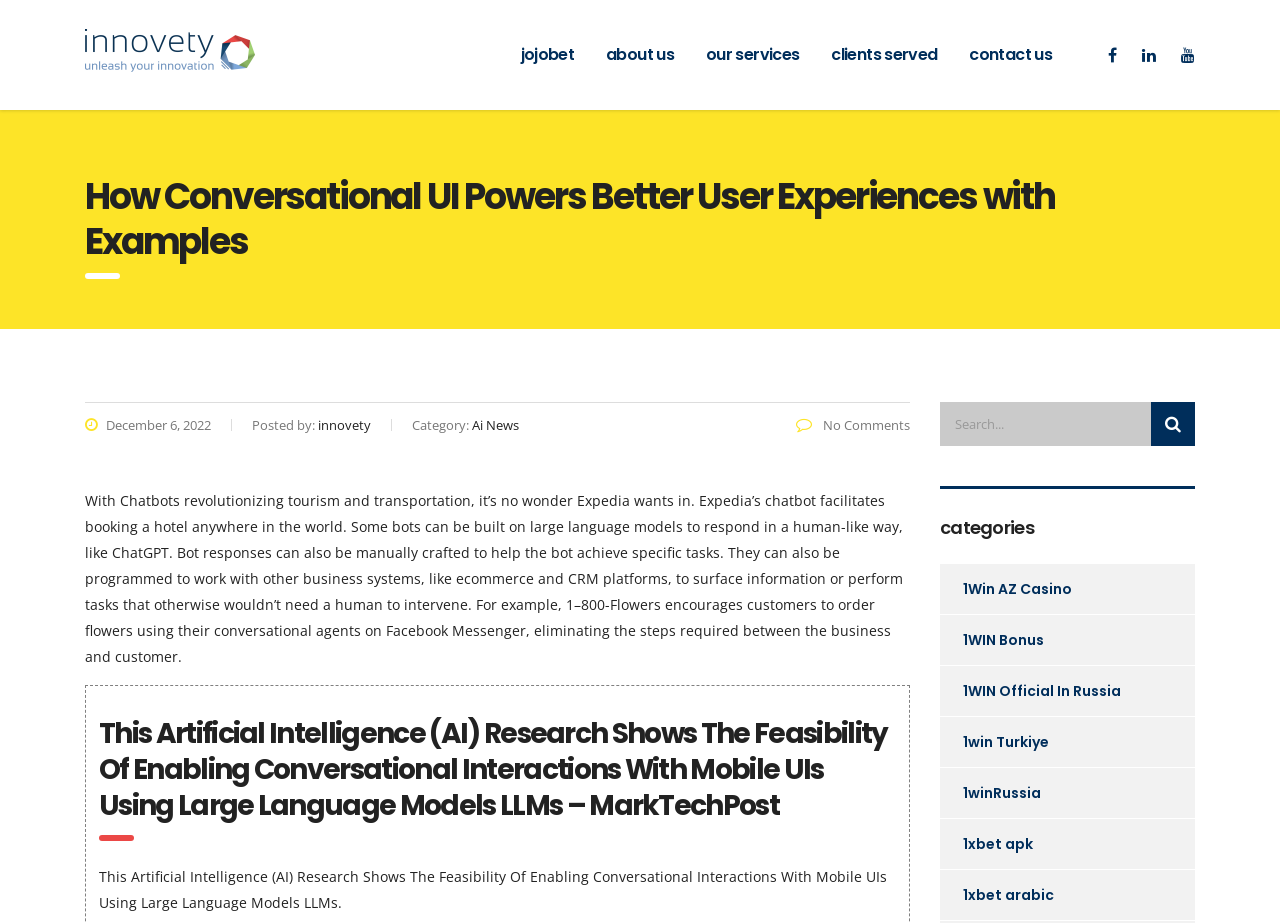Produce a meticulous description of the webpage.

This webpage appears to be a blog or article page, with a focus on conversational UI and artificial intelligence. At the top of the page, there are several links to social media profiles and websites, including Twitter and a bio link. Below these links, there is a logo image with the text "Jojobet Giriş – Jojobet Güncel Adres" and a few icons.

The main content of the page is divided into sections. The first section has a heading that reads "How Conversational UI Powers Better User Experiences with Examples" and is followed by a date, author, and category information. Below this, there is a block of text that discusses the use of chatbots in tourism and transportation, including Expedia's chatbot for booking hotels.

The next section has a heading that reads "This Artificial Intelligence (AI) Research Shows The Feasibility Of Enabling Conversational Interactions With Mobile UIs Using Large Language Models LLMs – MarkTechPost" and is followed by a summary of the research.

On the right side of the page, there is a search box and a button with a magnifying glass icon. Below this, there is a section labeled "categories" with several links to related topics, including 1Win AZ Casino, 1WIN Bonus, and 1WIN Official In Russia.

At the bottom of the page, there are several links to other articles or websites, including casibom, XXXXXXX, and PORNNNN. There are also several icons, including a heart, a star, and a chat bubble.